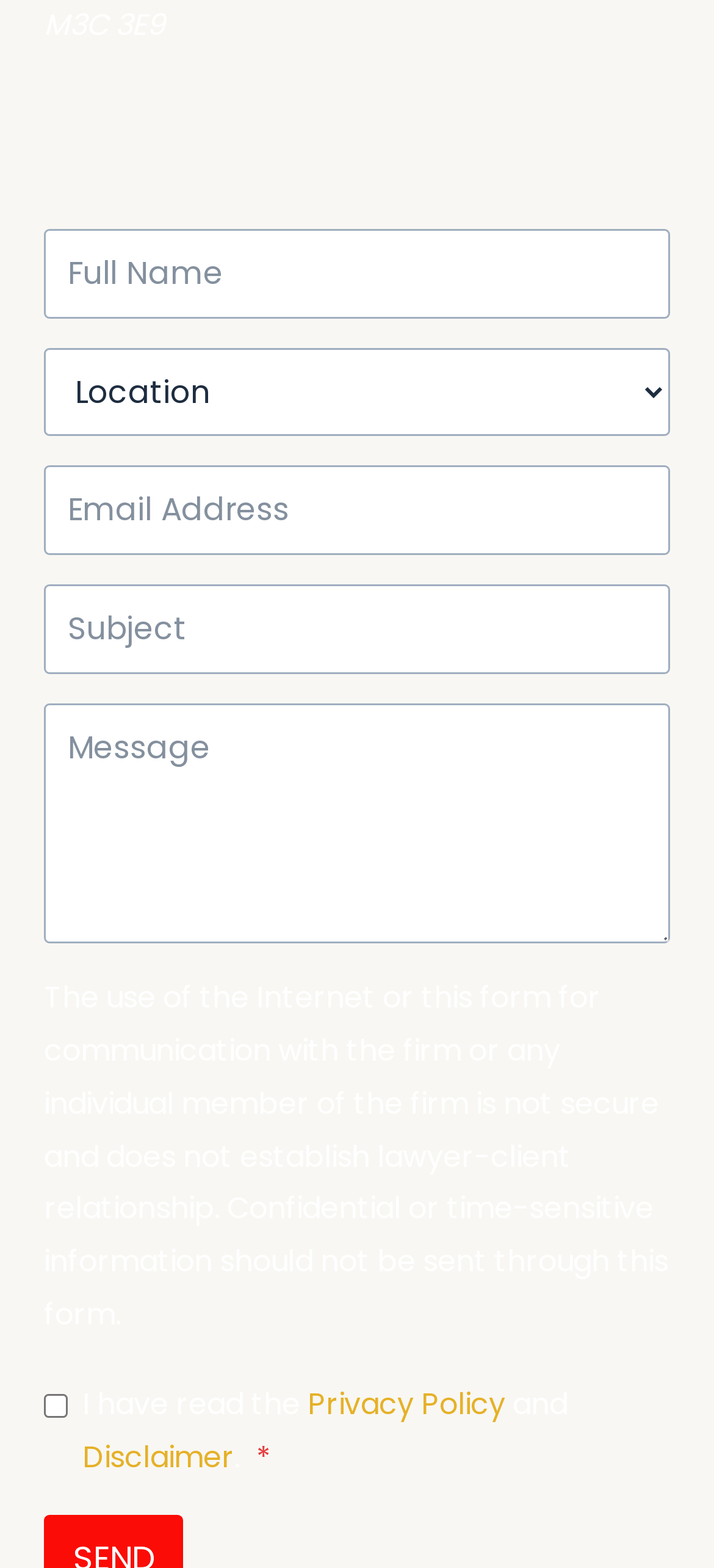Please locate the bounding box coordinates of the region I need to click to follow this instruction: "Select an option from the dropdown".

[0.062, 0.222, 0.938, 0.278]